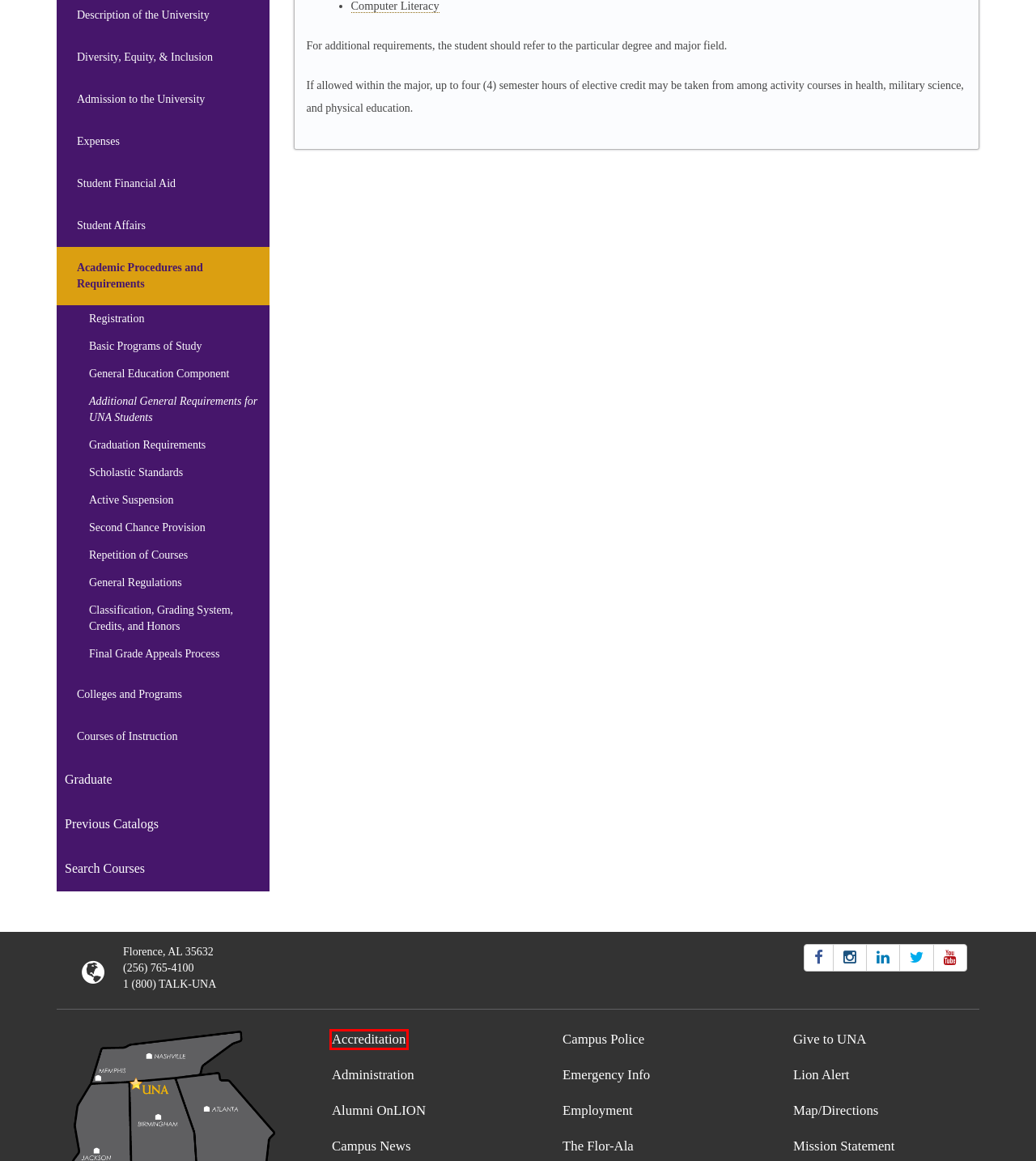You’re provided with a screenshot of a webpage that has a red bounding box around an element. Choose the best matching webpage description for the new page after clicking the element in the red box. The options are:
A. Find your way around campus! | University of North Alabama
B. 2024-2029 Strategic Plan
C. Employment
D. University of North Alabama Accreditation
E. Welcome from the UNA Police!
F. College of Education and Human Sciences
G. Emergency Management
H. UNA Lion Alert Emergency Notification System

D